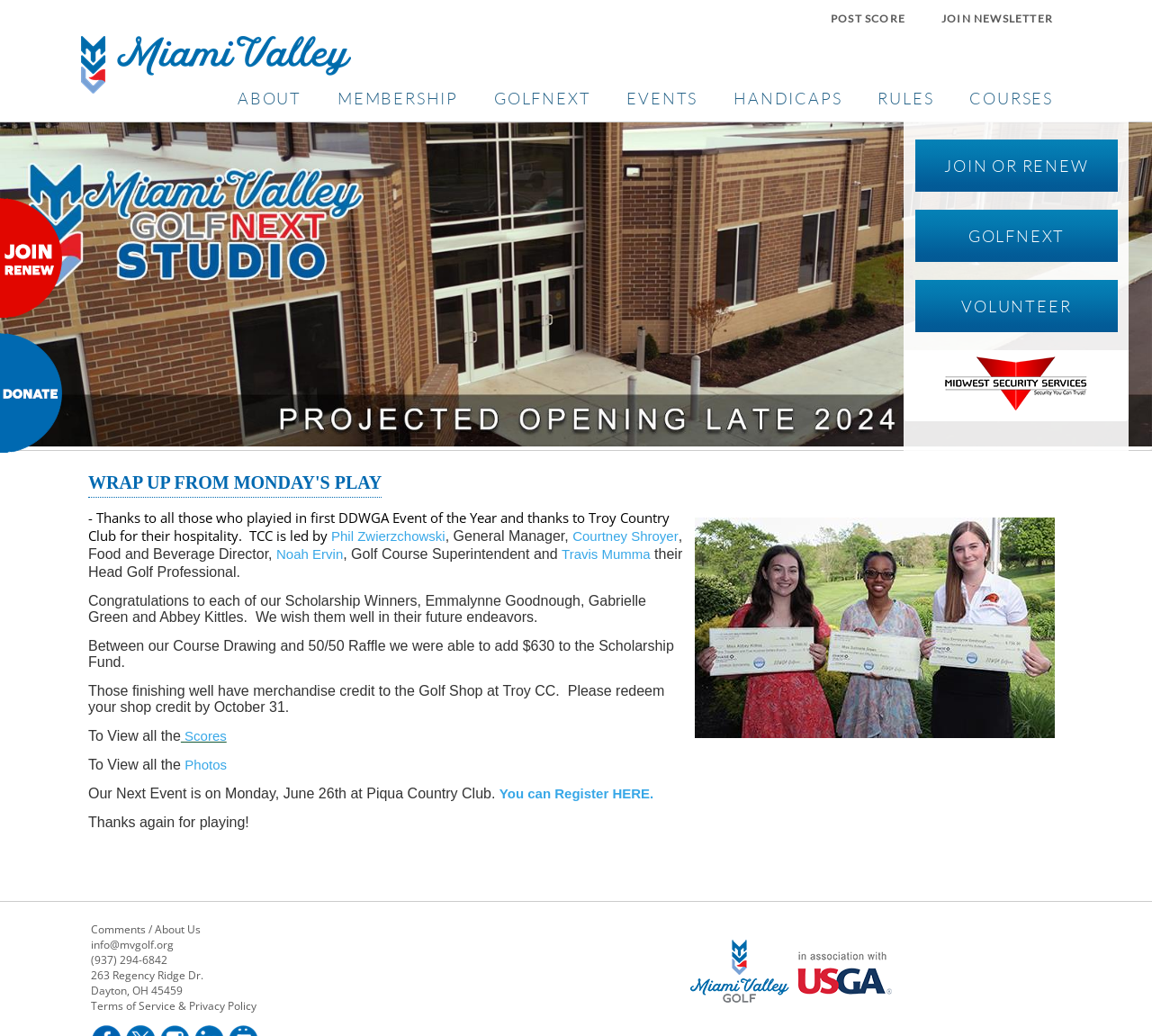What is the date of the next event?
Provide a one-word or short-phrase answer based on the image.

June 26th